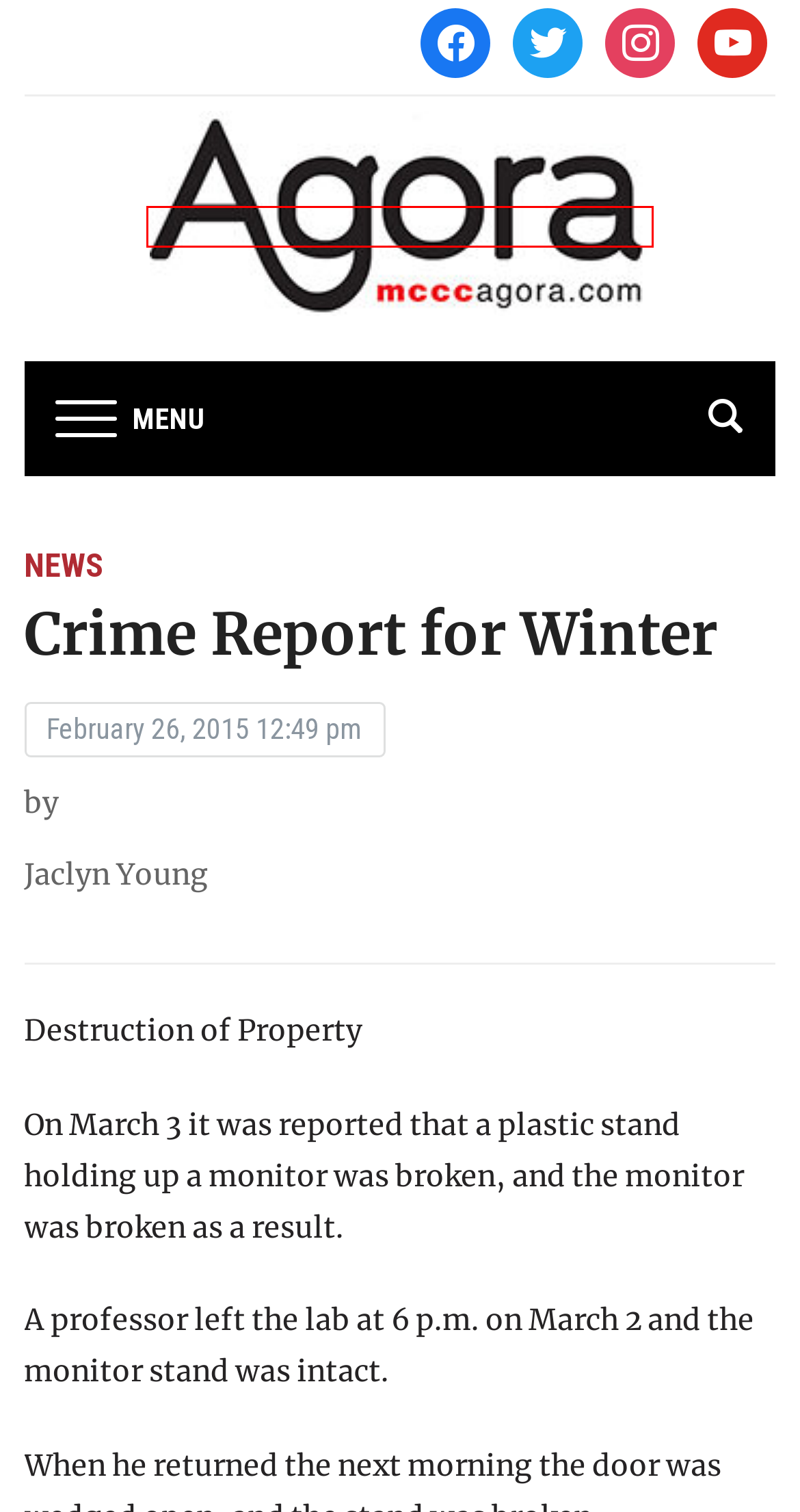Given a webpage screenshot featuring a red rectangle around a UI element, please determine the best description for the new webpage that appears after the element within the bounding box is clicked. The options are:
A. Contact Us – Mcccagora
B. College Media Network - The media leaders of tomorrow, today
C. MCCC holds 57th annual Commencement Ceremony – Mcccagora
D. Ken Mohney is archaeology’s ‘rare gem’ – Mcccagora
E. Mcccagora
F. Agora – Mcccagora
G. News – Mcccagora
H. About Us – Mcccagora

E